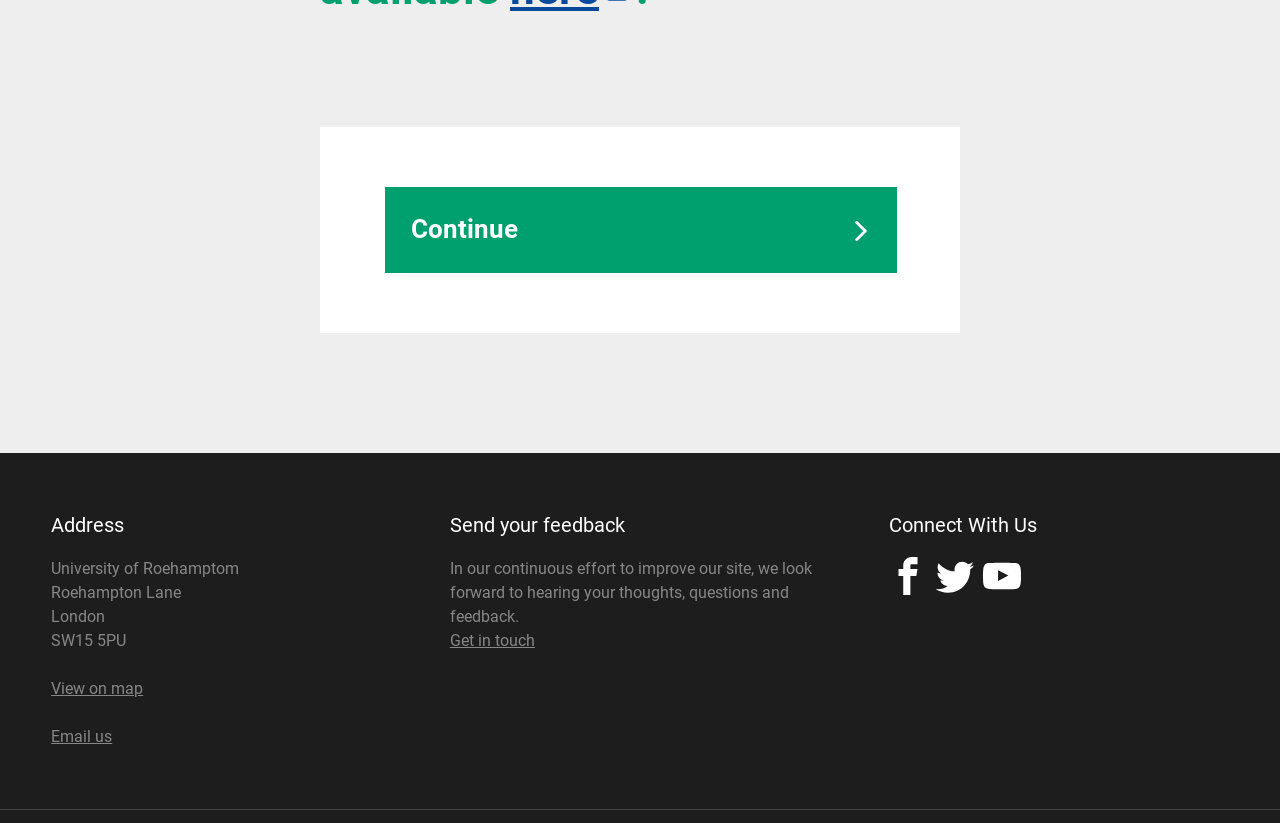What is the purpose of the 'Send your feedback' section?
Can you provide a detailed and comprehensive answer to the question?

I found the purpose of the 'Send your feedback' section by looking at the static text elements under the 'Send your feedback' heading, which mentions 'hearing your thoughts, questions and feedback' as the purpose.